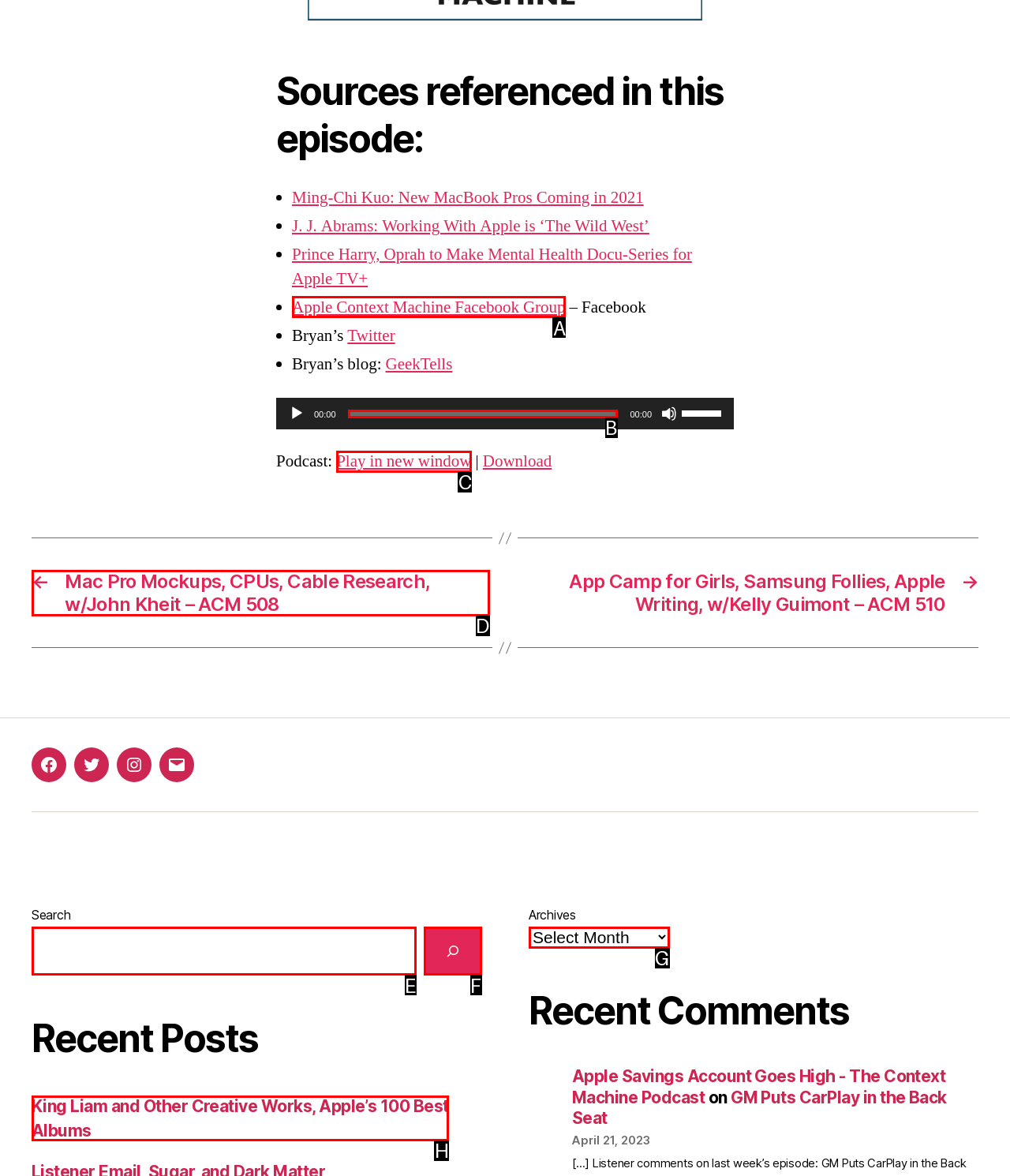Select the option that fits this description: 00:00
Answer with the corresponding letter directly.

B